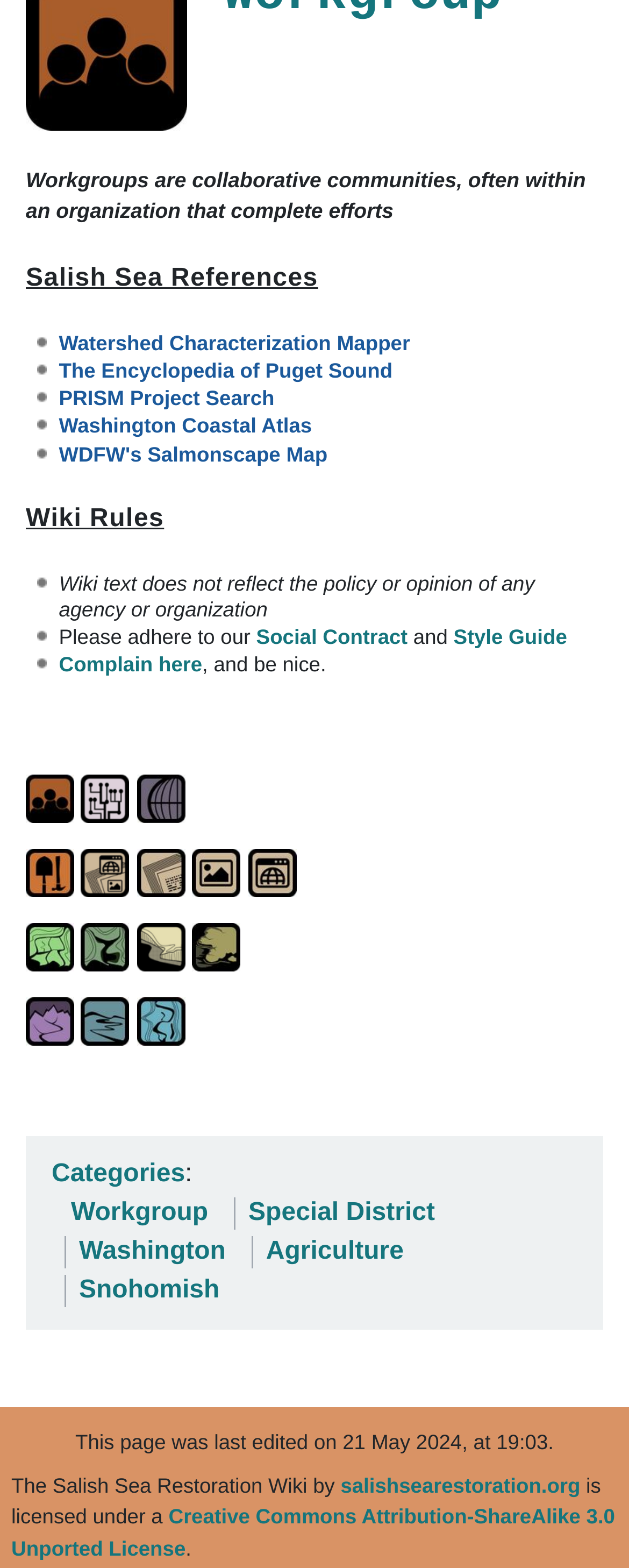Specify the bounding box coordinates of the area to click in order to follow the given instruction: "Learn about the 'Salish Sea Restoration Wiki'."

[0.018, 0.94, 0.488, 0.955]